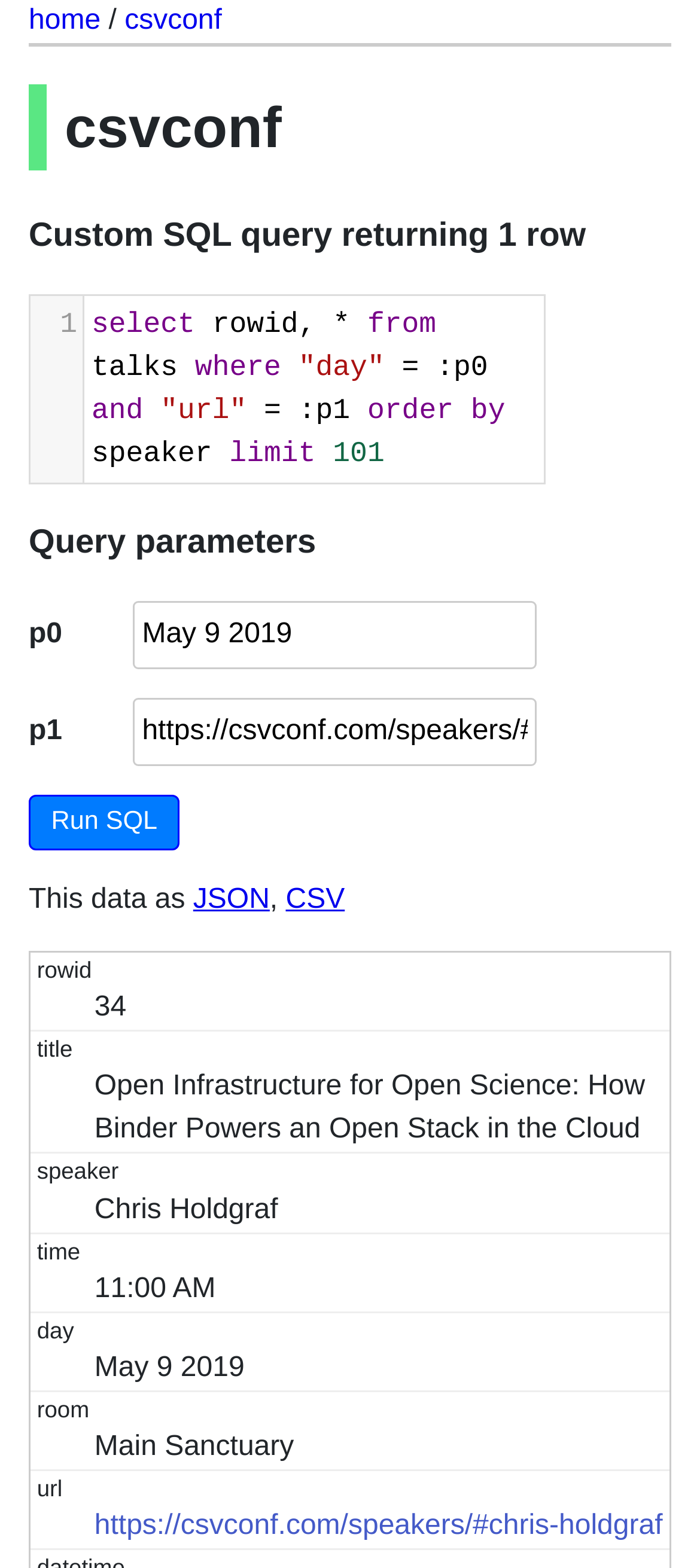Determine the bounding box coordinates of the region that needs to be clicked to achieve the task: "click home".

[0.041, 0.003, 0.144, 0.023]